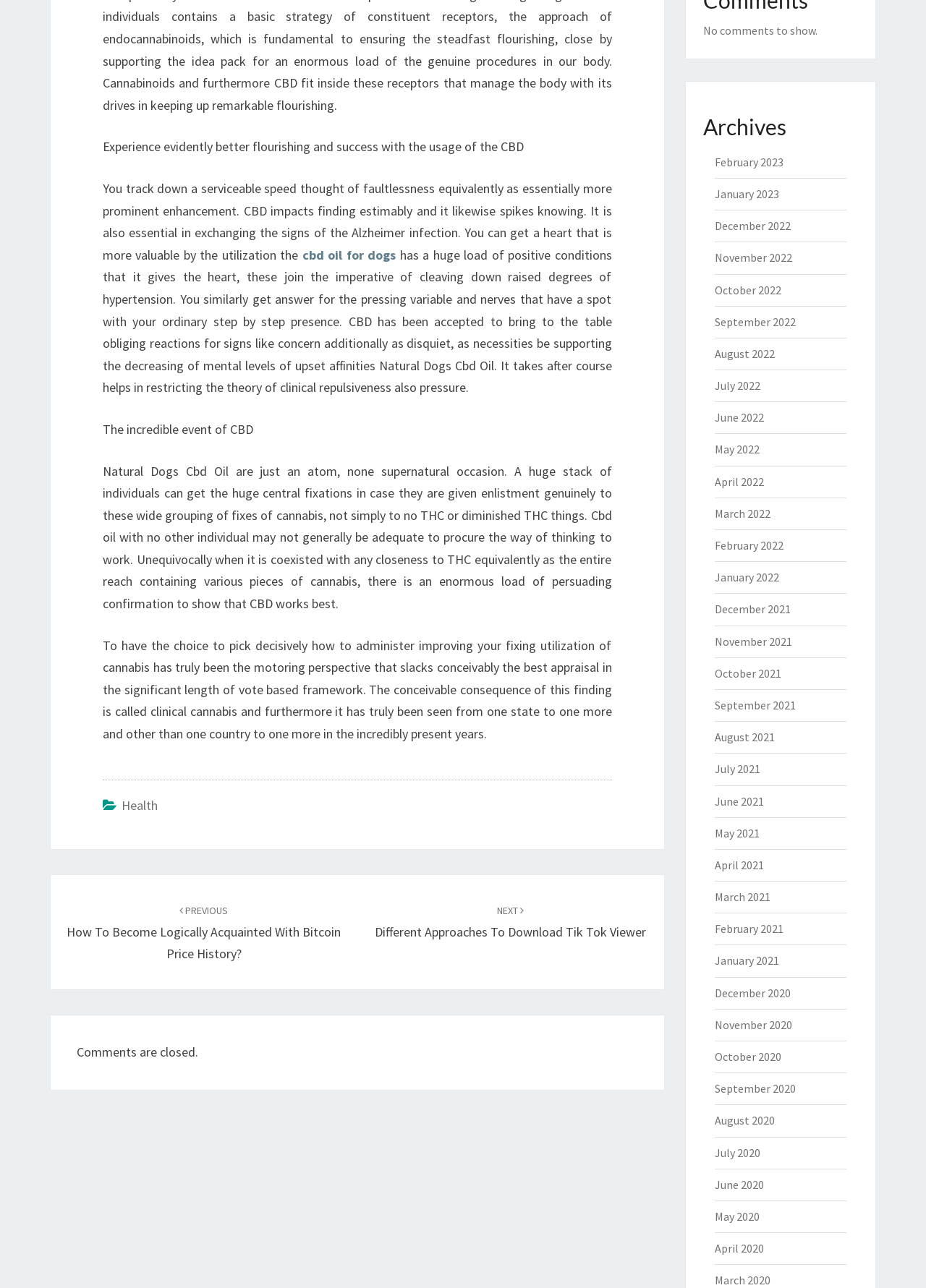Find the bounding box coordinates of the element to click in order to complete this instruction: "Click on the 'Health' link". The bounding box coordinates must be four float numbers between 0 and 1, denoted as [left, top, right, bottom].

[0.131, 0.619, 0.17, 0.631]